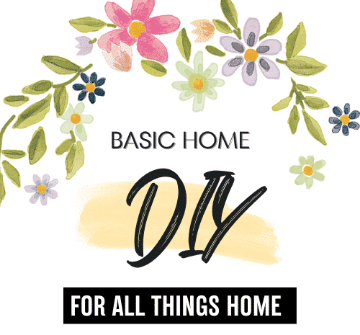Provide a brief response to the question below using a single word or phrase: 
What surrounds the text in the logo?

Colorful flowers and green leaves